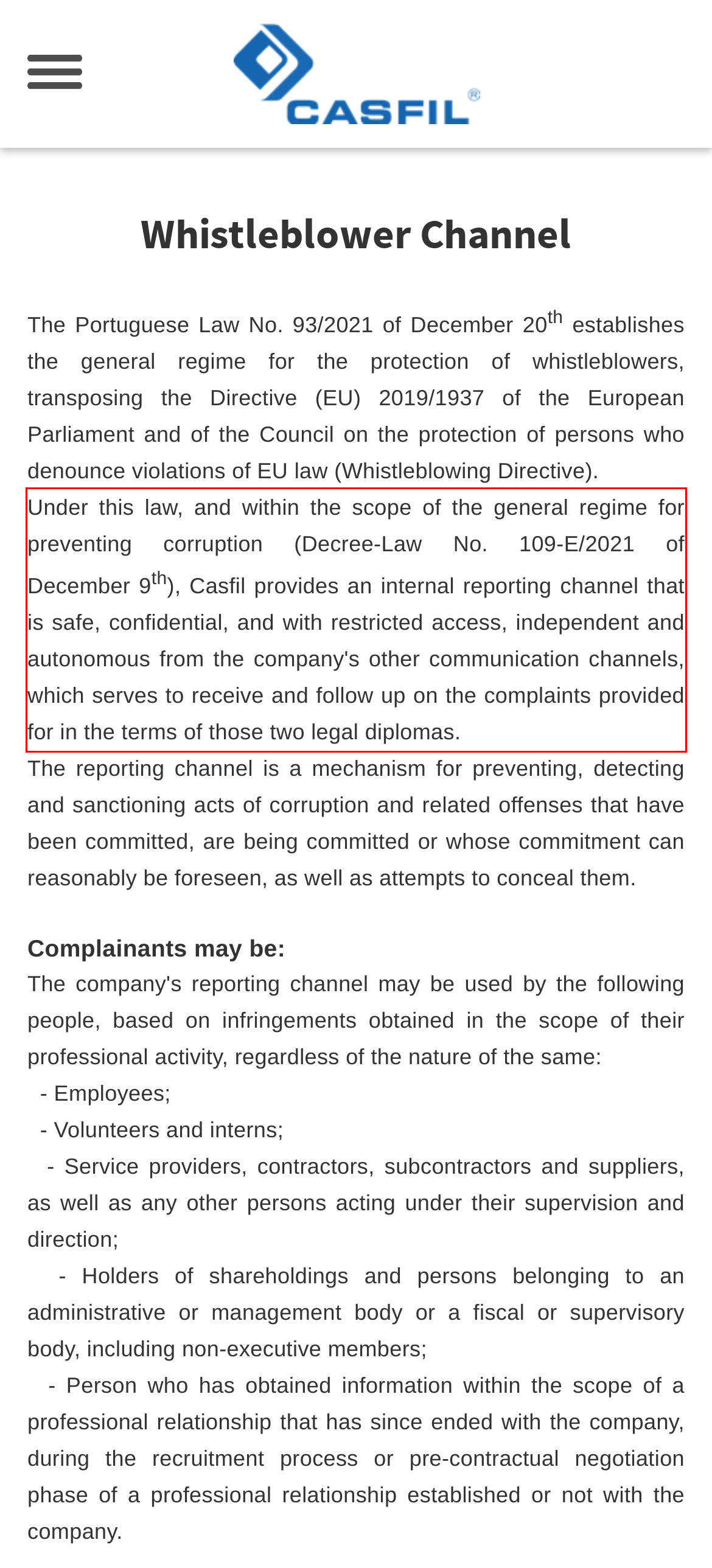Given a webpage screenshot, locate the red bounding box and extract the text content found inside it.

Under this law, and within the scope of the general regime for preventing corruption (Decree-Law No. 109-E/2021 of December 9th), Casfil provides an internal reporting channel that is safe, confidential, and with restricted access, independent and autonomous from the company's other communication channels, which serves to receive and follow up on the complaints provided for in the terms of those two legal diplomas.